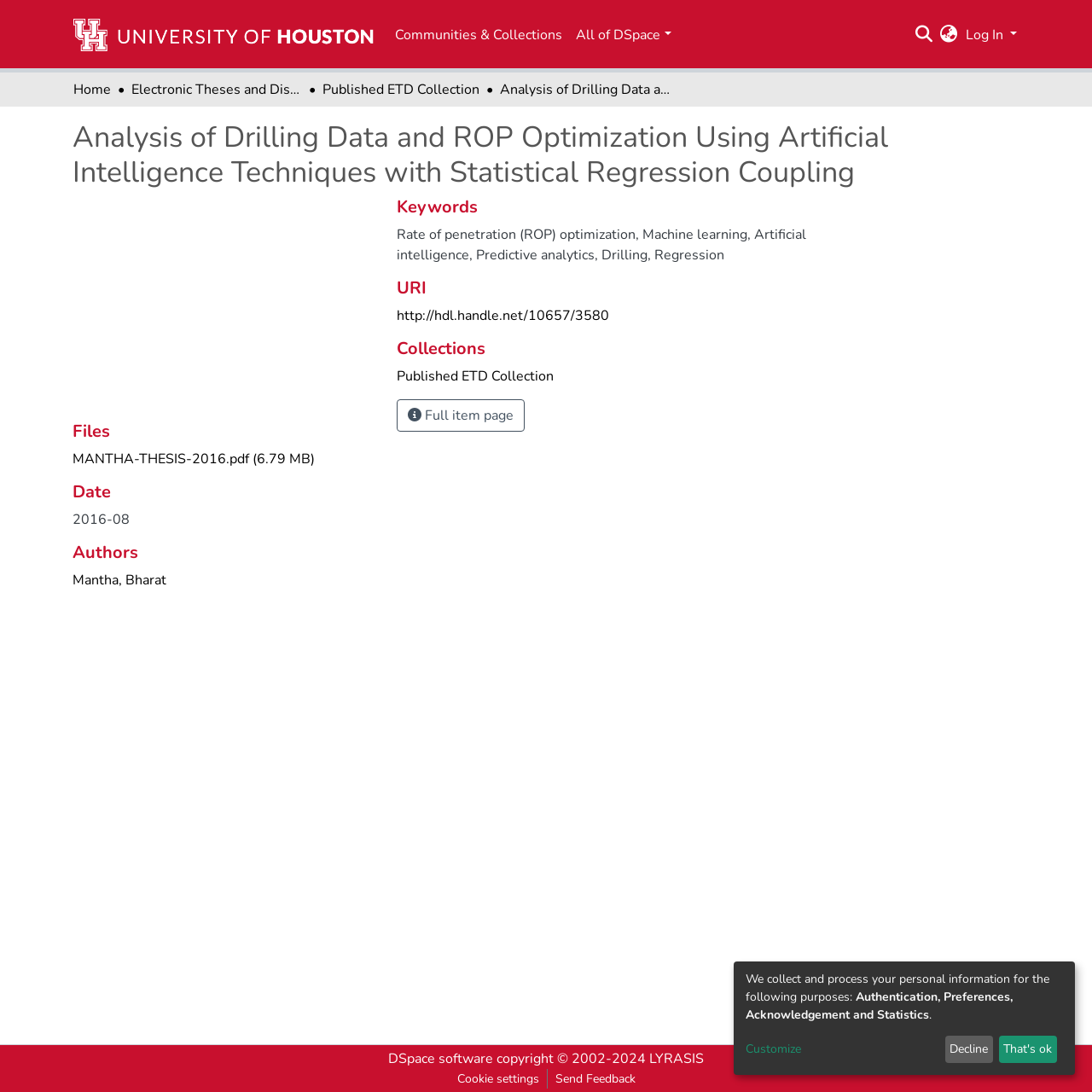Extract the main heading text from the webpage.

Analysis of Drilling Data and ROP Optimization Using Artificial Intelligence Techniques with Statistical Regression Coupling